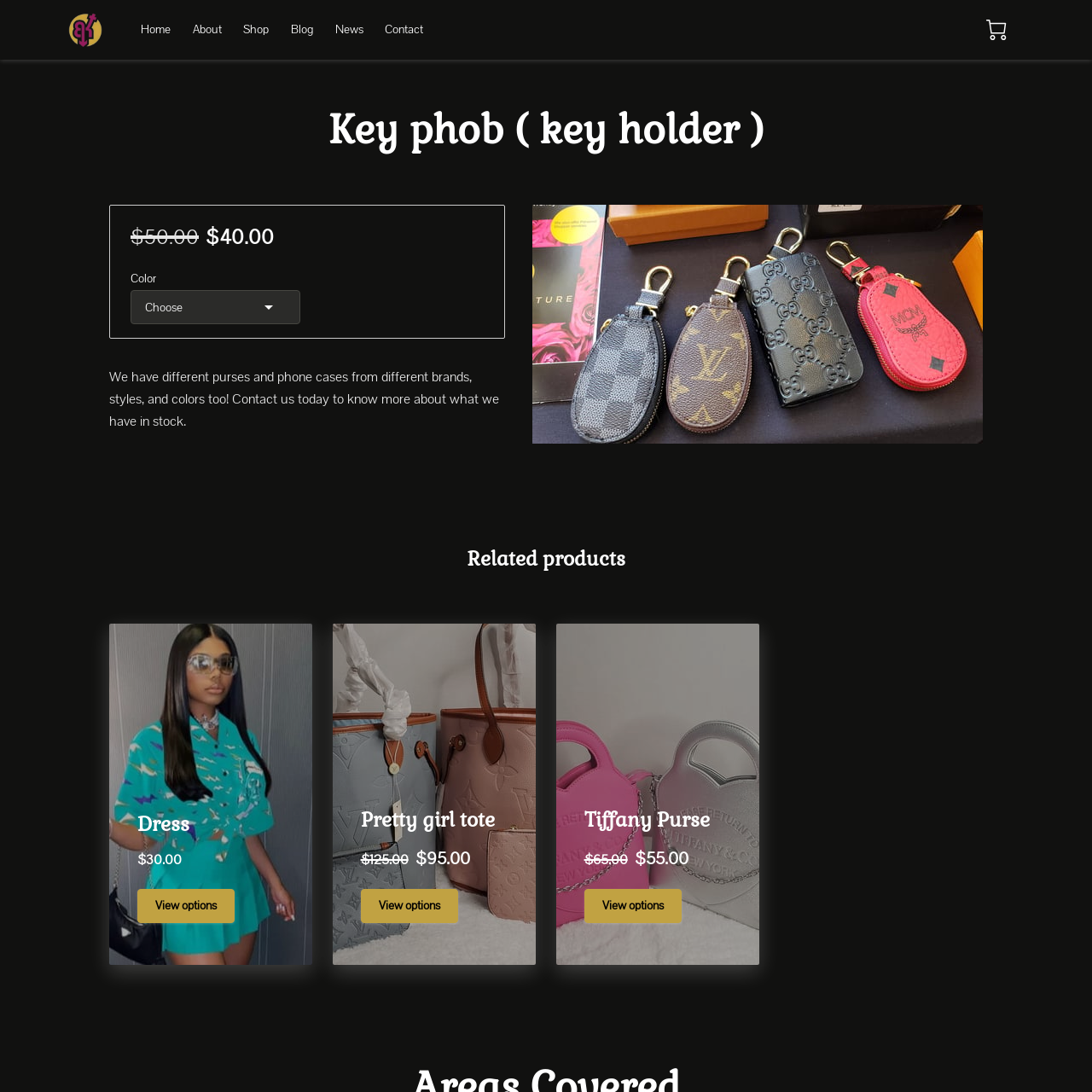Using the description "View options", predict the bounding box of the relevant HTML element.

[0.125, 0.814, 0.215, 0.845]